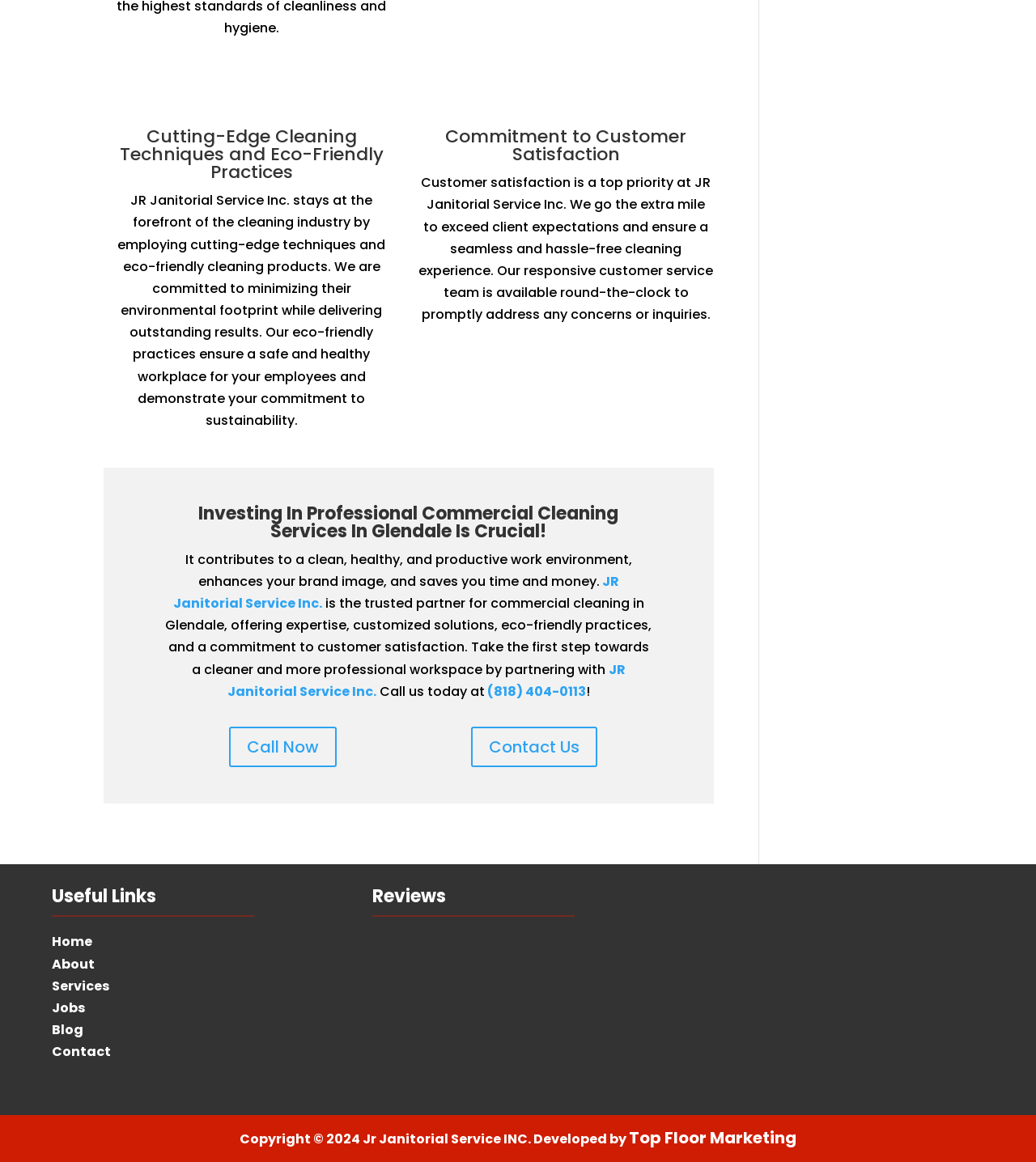Respond with a single word or short phrase to the following question: 
What is the phone number to call for commercial cleaning services?

(818) 404-0113